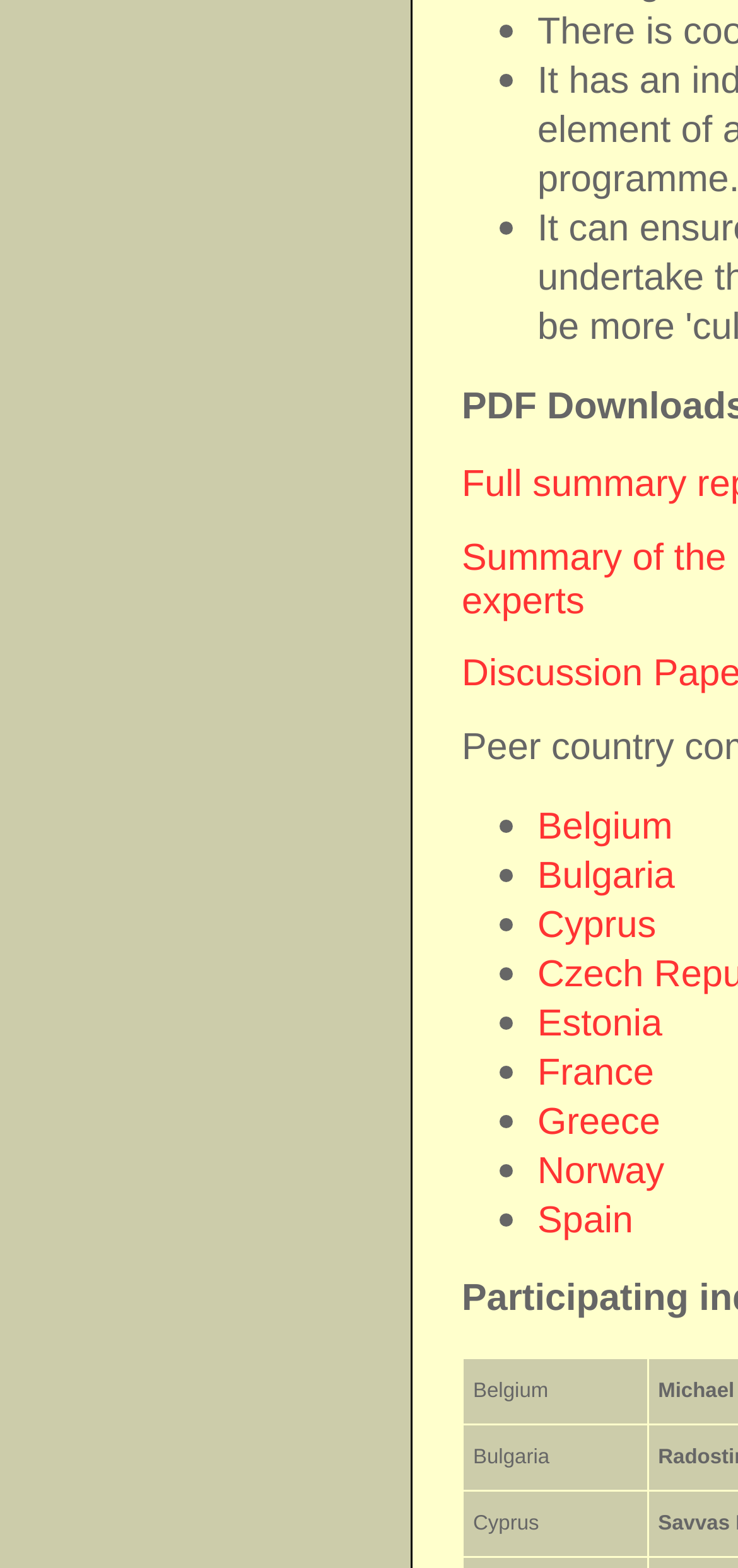Please answer the following question using a single word or phrase: 
What is the first country in the list?

Belgium